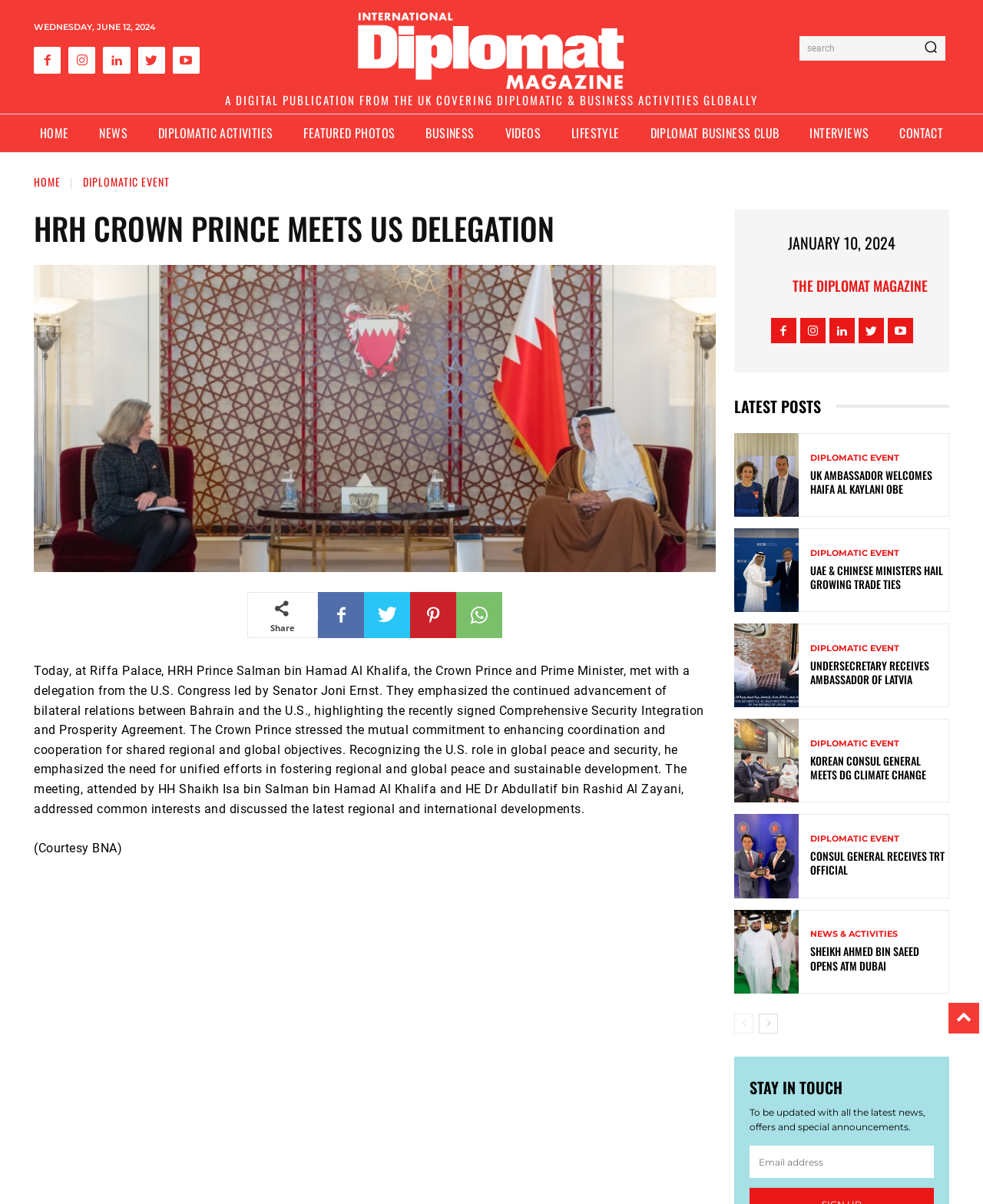How many social media links are there below the article?
Refer to the image and respond with a one-word or short-phrase answer.

5